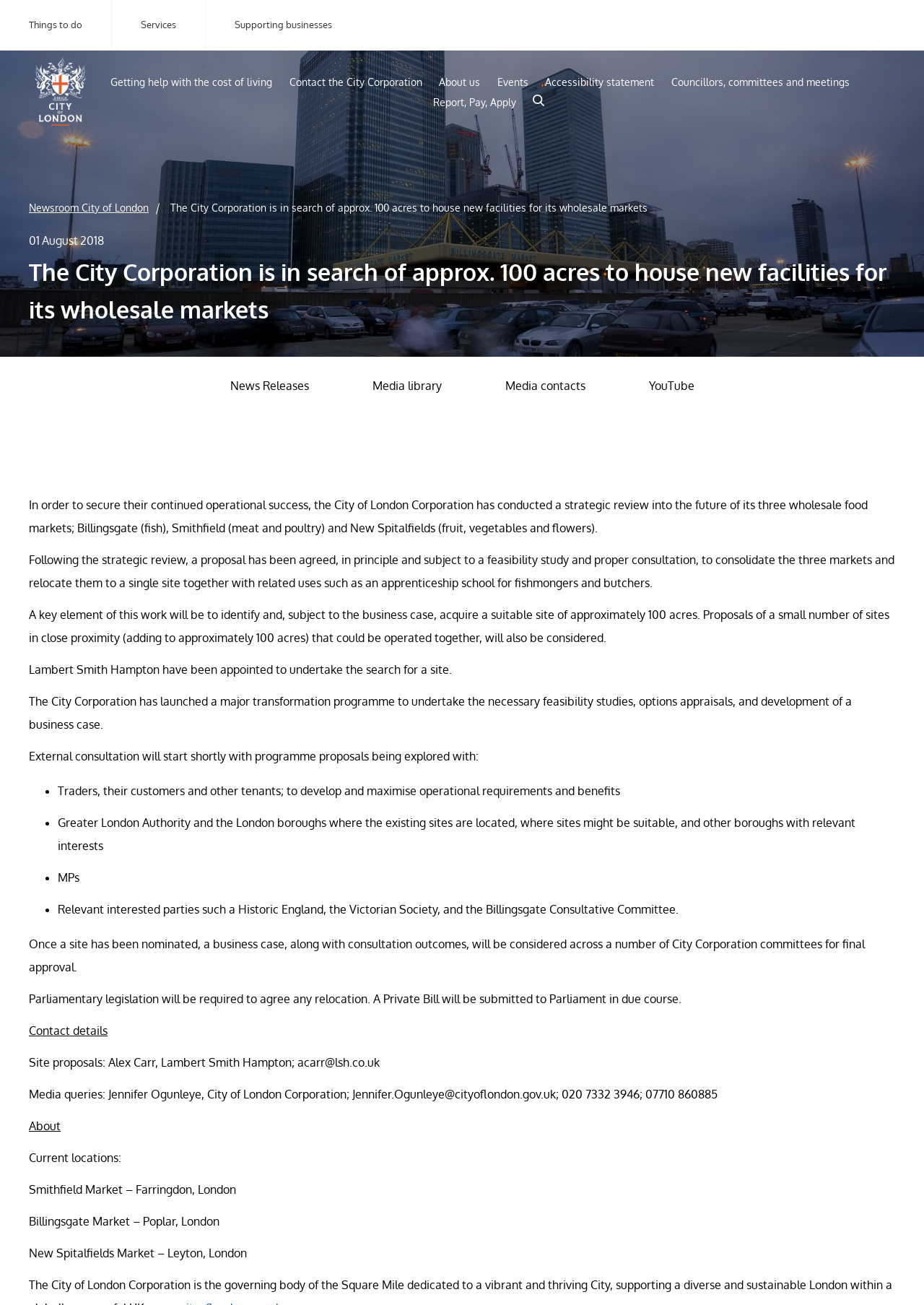Who has been appointed to undertake the site search?
Could you please answer the question thoroughly and with as much detail as possible?

Lambert Smith Hampton has been appointed to undertake the search for a suitable site of approximately 100 acres, as mentioned in the webpage's main content.